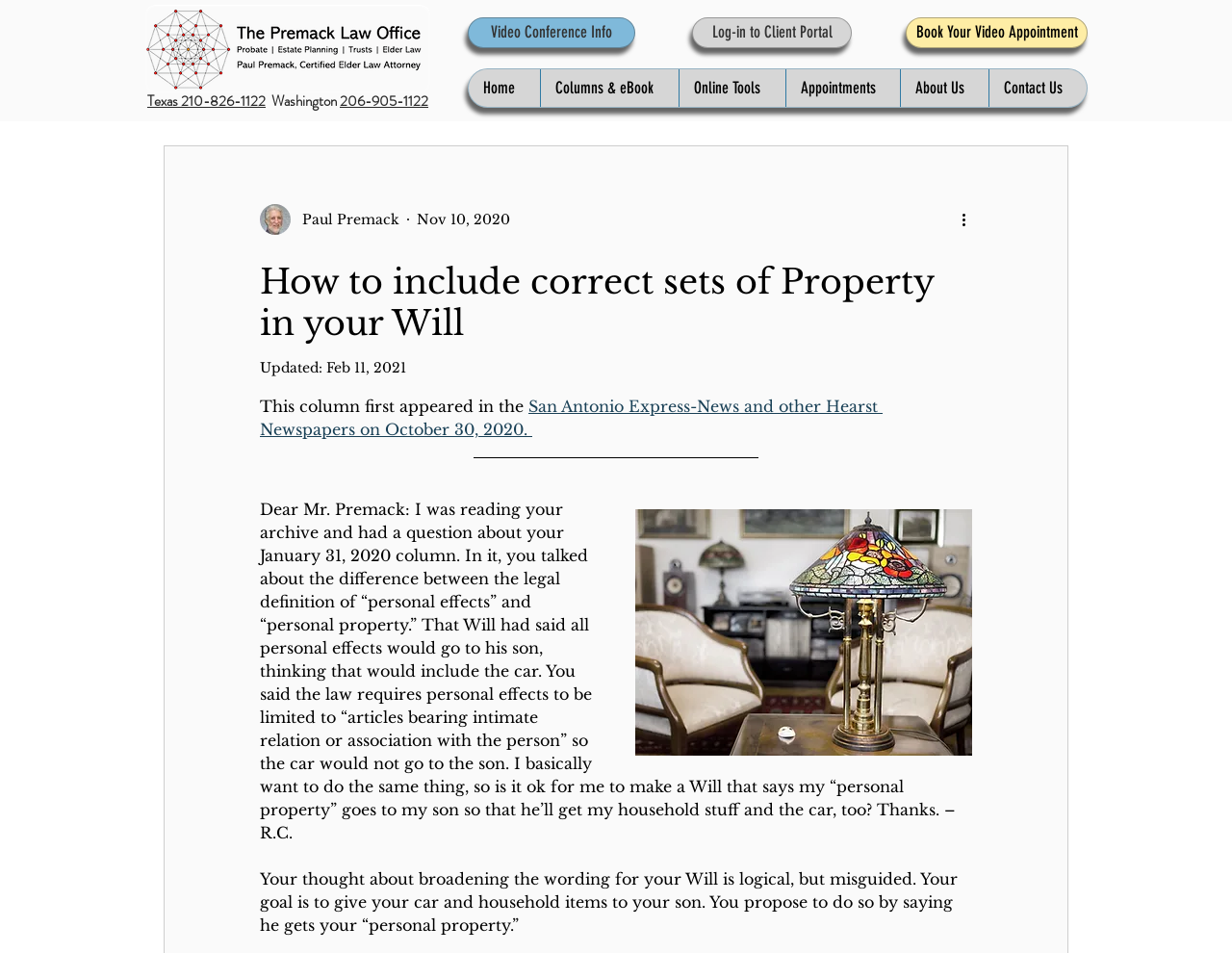Please identify the bounding box coordinates of the element that needs to be clicked to execute the following command: "Click the 'Probate Lawyer San Antonio, Probate Attorney, Estate Planning, Trusts, Elder Law, Paul Premack logo' link". Provide the bounding box using four float numbers between 0 and 1, formatted as [left, top, right, bottom].

[0.118, 0.005, 0.349, 0.098]